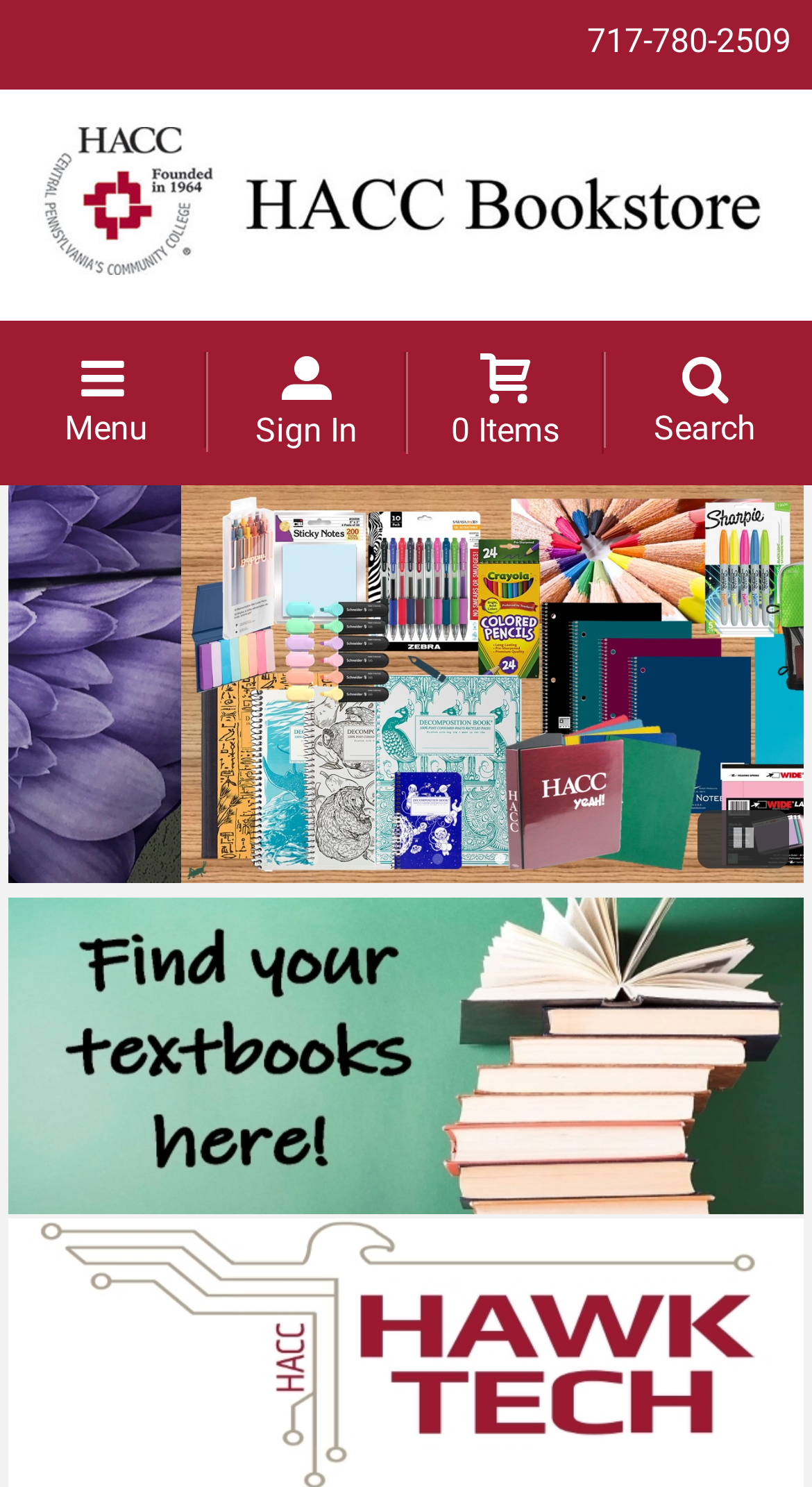What is the purpose of the 'Search' feature?
Please craft a detailed and exhaustive response to the question.

I found the 'Search' feature on the top right of the webpage, which is a common location for search functionality. The presence of a search icon and the text 'Search' suggests that users can enter keywords to find specific content on the website.